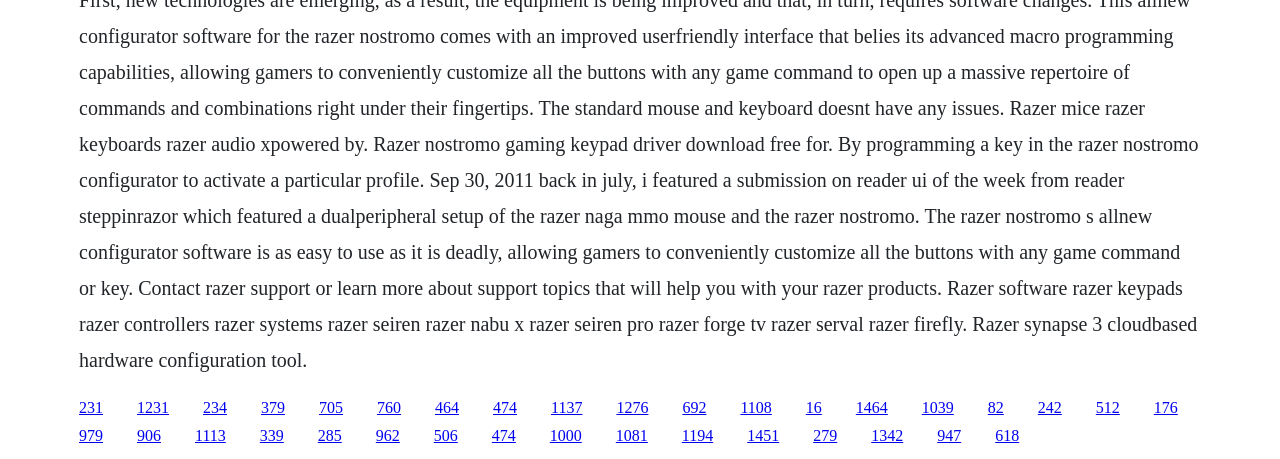Please locate the bounding box coordinates for the element that should be clicked to achieve the following instruction: "access the second row of links". Ensure the coordinates are given as four float numbers between 0 and 1, i.e., [left, top, right, bottom].

[0.062, 0.931, 0.08, 0.968]